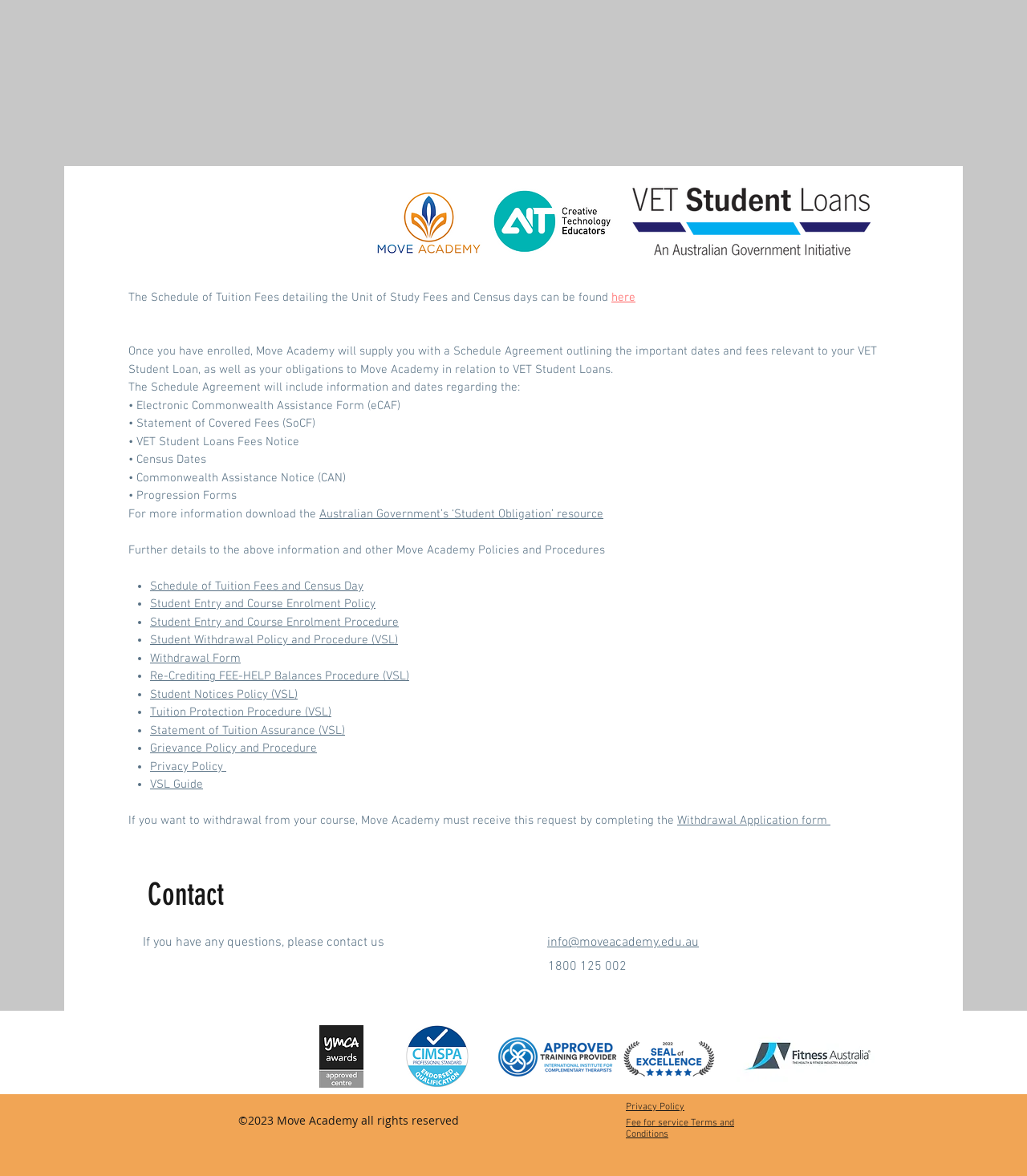Reply to the question below using a single word or brief phrase:
How can students contact Move Academy?

By email or phone